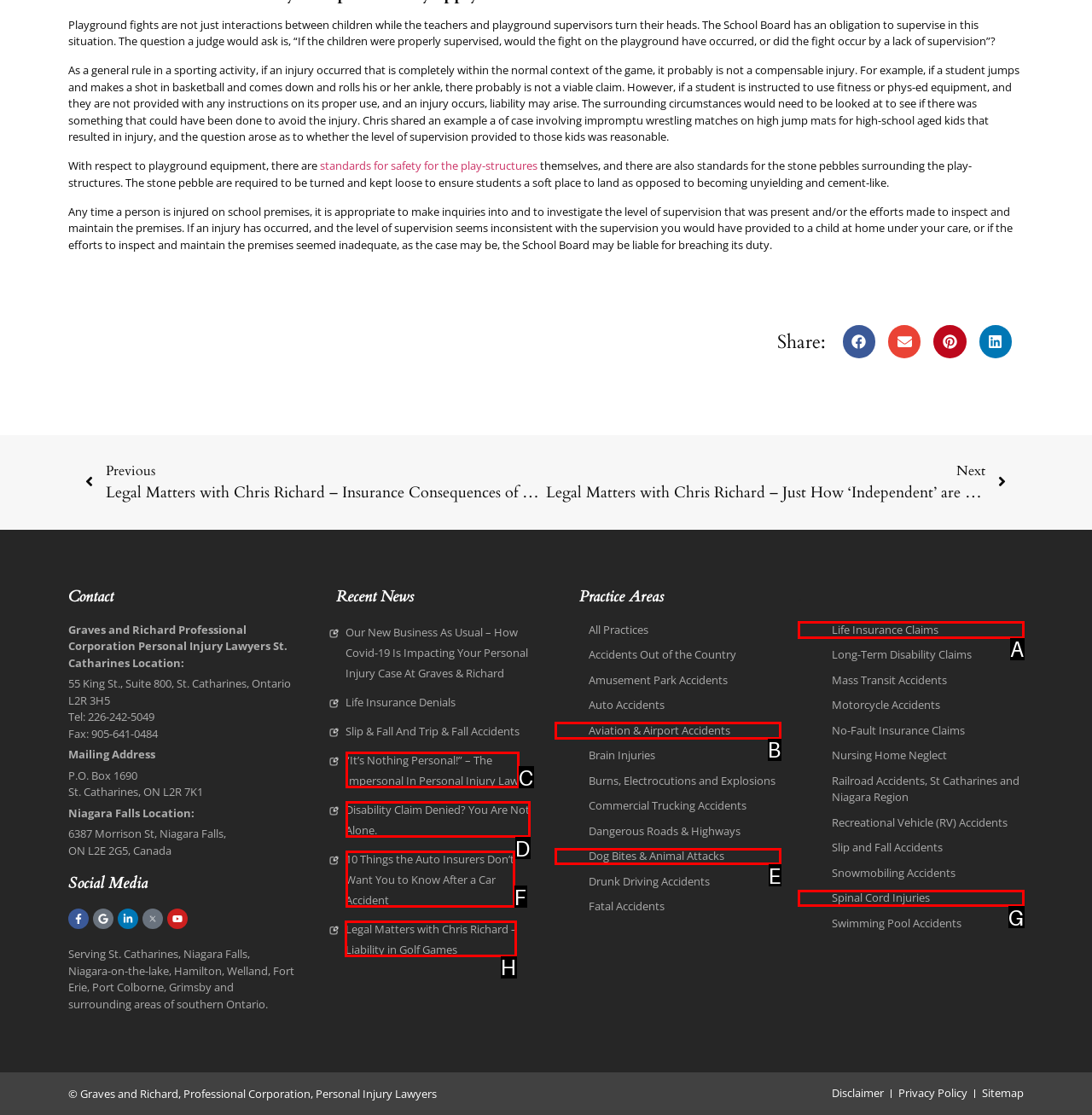Point out the letter of the HTML element you should click on to execute the task: Read about Liability in Golf Games
Reply with the letter from the given options.

H